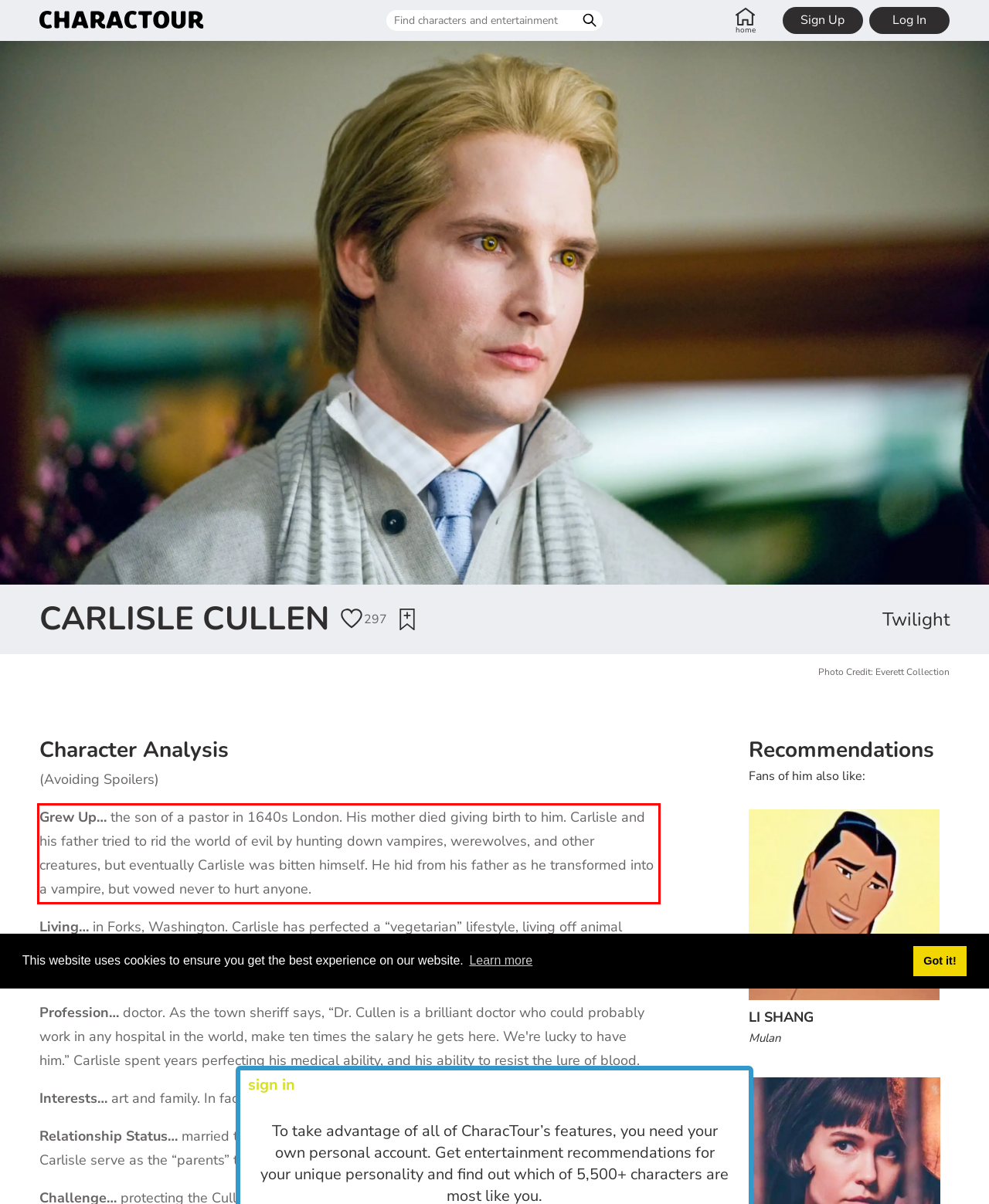You are provided with a screenshot of a webpage containing a red bounding box. Please extract the text enclosed by this red bounding box.

Grew Up… the son of a pastor in 1640s London. His mother died giving birth to him. Carlisle and his father tried to rid the world of evil by hunting down vampires, werewolves, and other creatures, but eventually Carlisle was bitten himself. He hid from his father as he transformed into a vampire, but vowed never to hurt anyone.